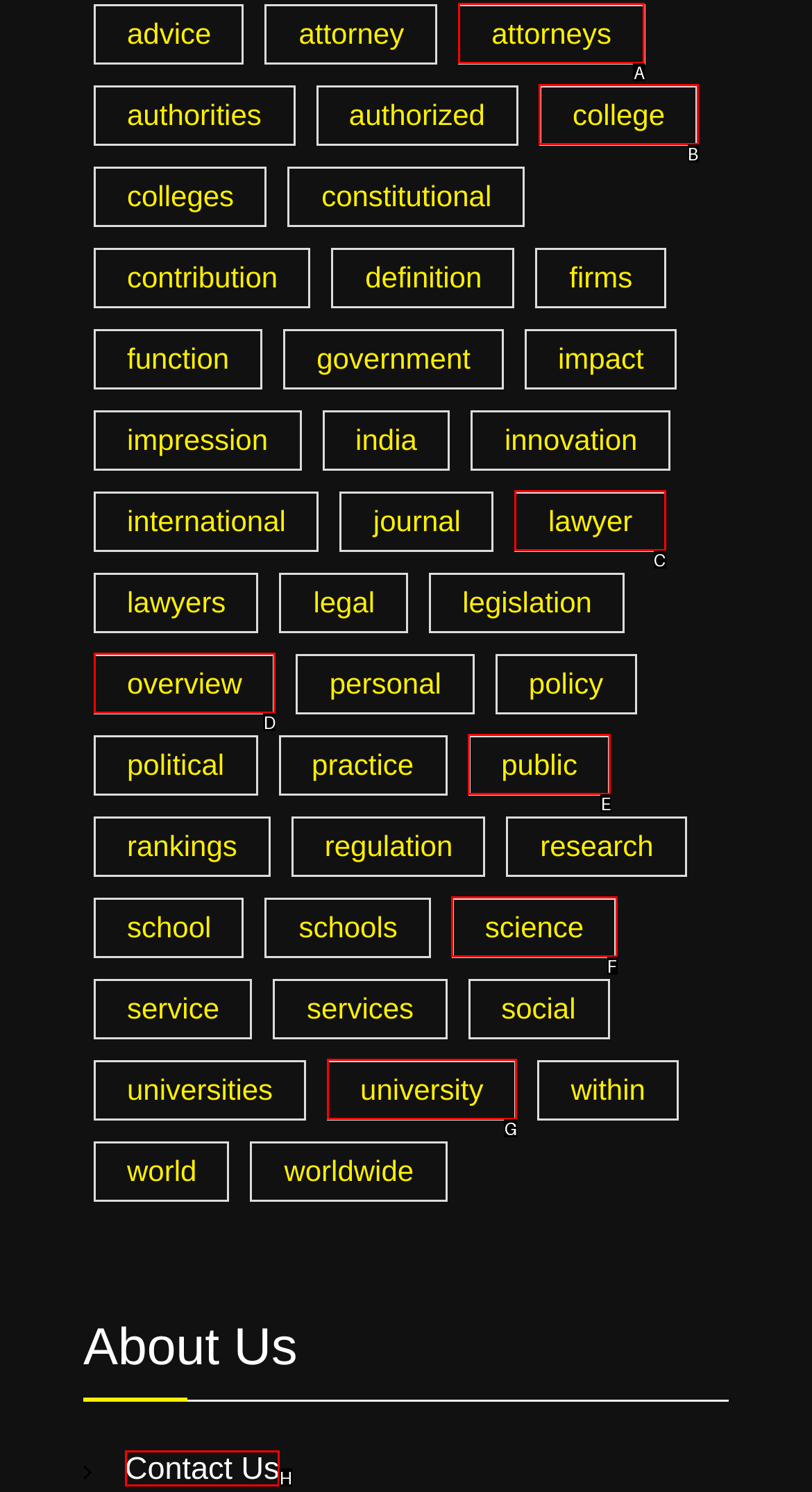Select the letter that corresponds to the UI element described as: Contact Us
Answer by providing the letter from the given choices.

H